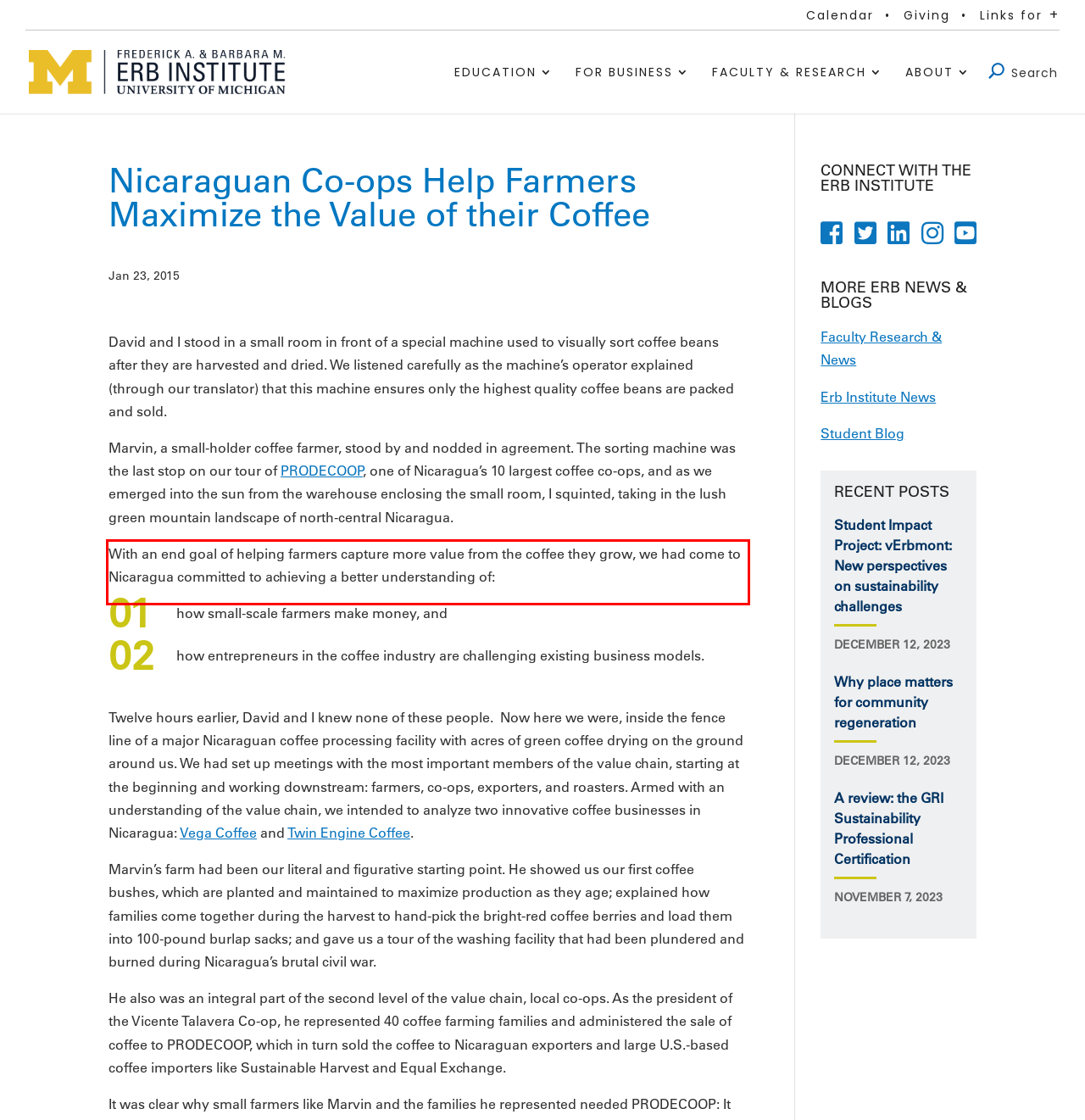Look at the screenshot of the webpage, locate the red rectangle bounding box, and generate the text content that it contains.

With an end goal of helping farmers capture more value from the coffee they grow, we had come to Nicaragua committed to achieving a better understanding of: